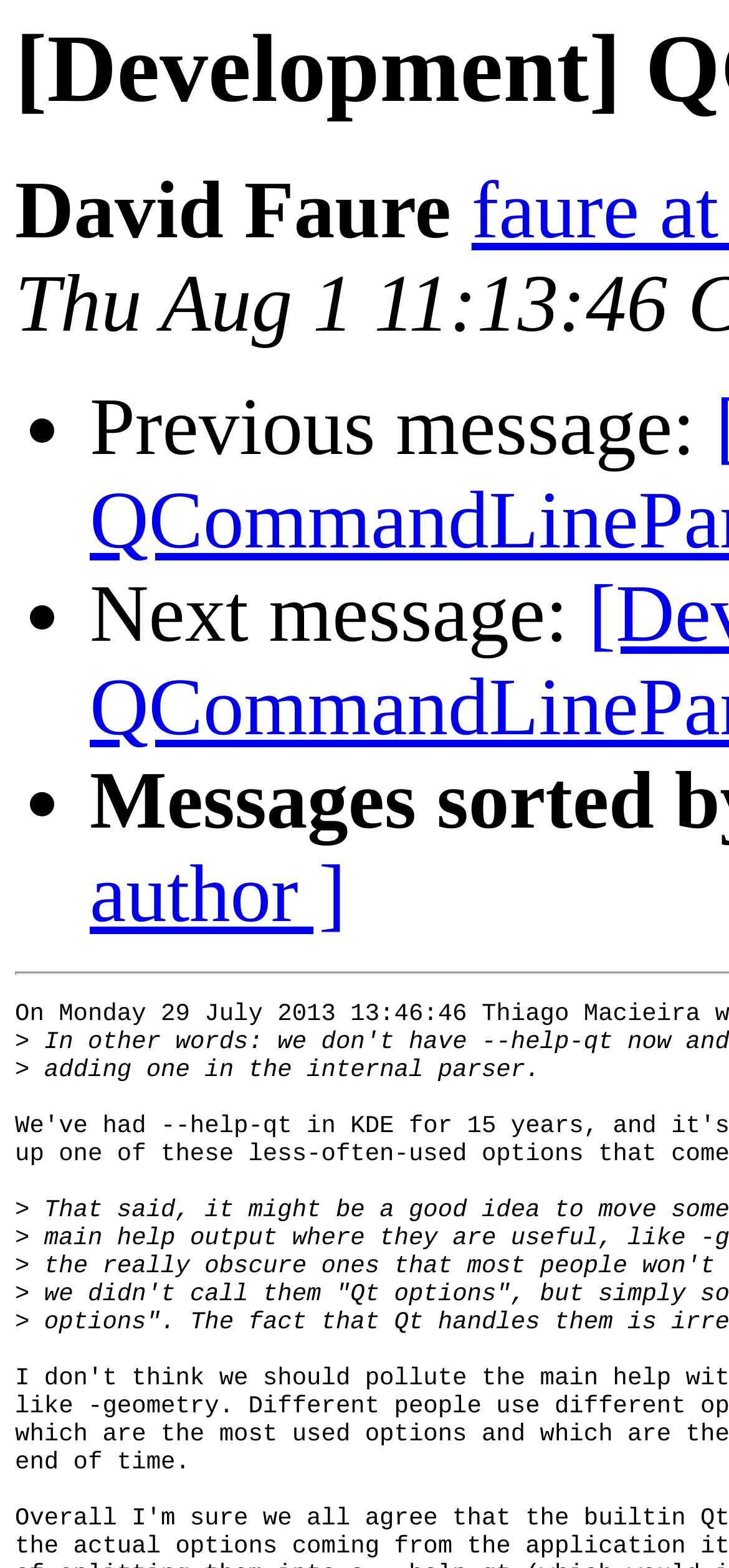How many lines of text are there below the author's name?
Based on the image, provide a one-word or brief-phrase response.

4